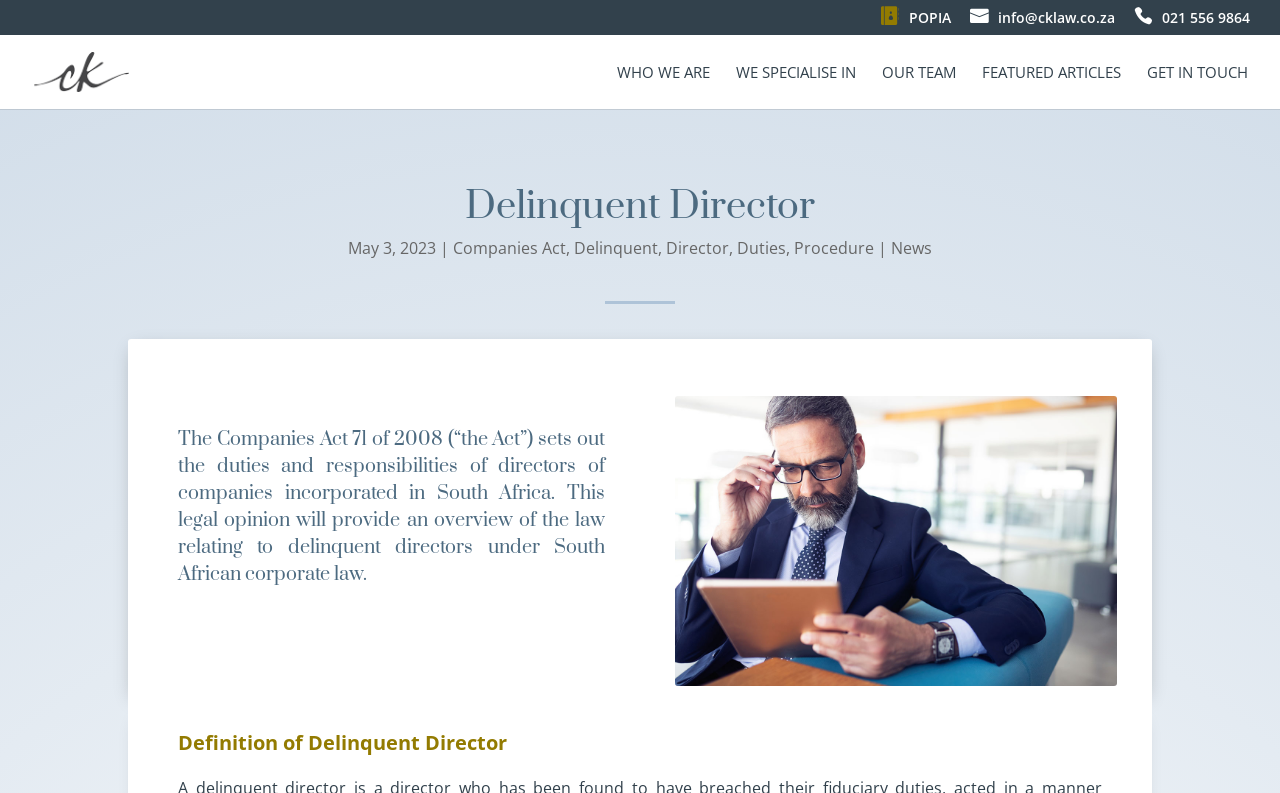Using the given description, provide the bounding box coordinates formatted as (top-left x, top-left y, bottom-right x, bottom-right y), with all values being floating point numbers between 0 and 1. Description: Companies Act

[0.354, 0.298, 0.442, 0.326]